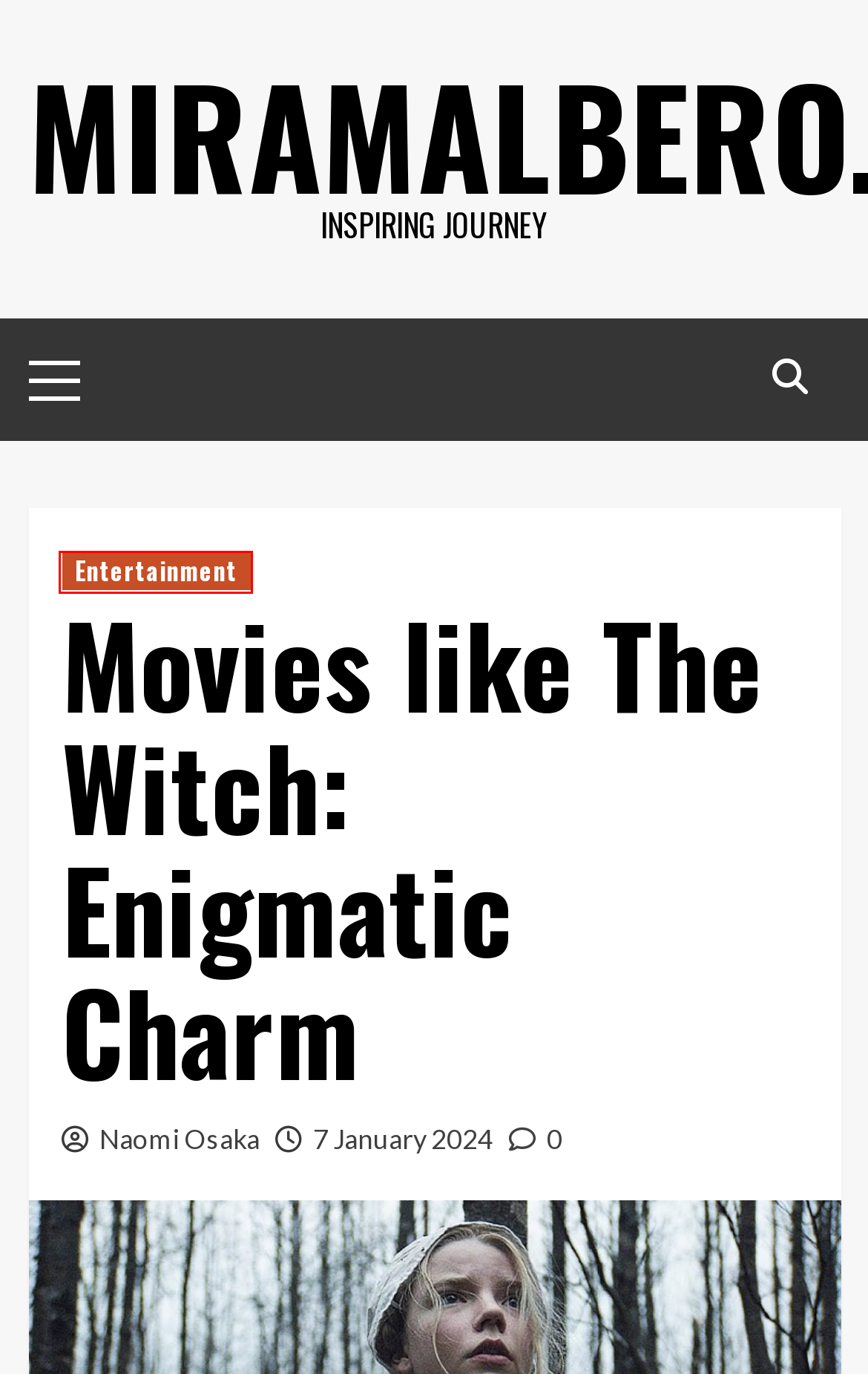Review the screenshot of a webpage containing a red bounding box around an element. Select the description that best matches the new webpage after clicking the highlighted element. The options are:
A. Entertainment Archives - miramalbero.com
B. March 2024 - miramalbero.com
C. Naomi Osaka, Author at miramalbero.com
D. Hakim Omar Jones: A Rising Star in the World of Music - miramalbero.com
E. Fort Yates News - miramalbero.com
F. Does Youtube tv have Gac - miramalbero.com
G. January 2024 - miramalbero.com
H. Bally Sports app Chromecast - miramalbero.com

A